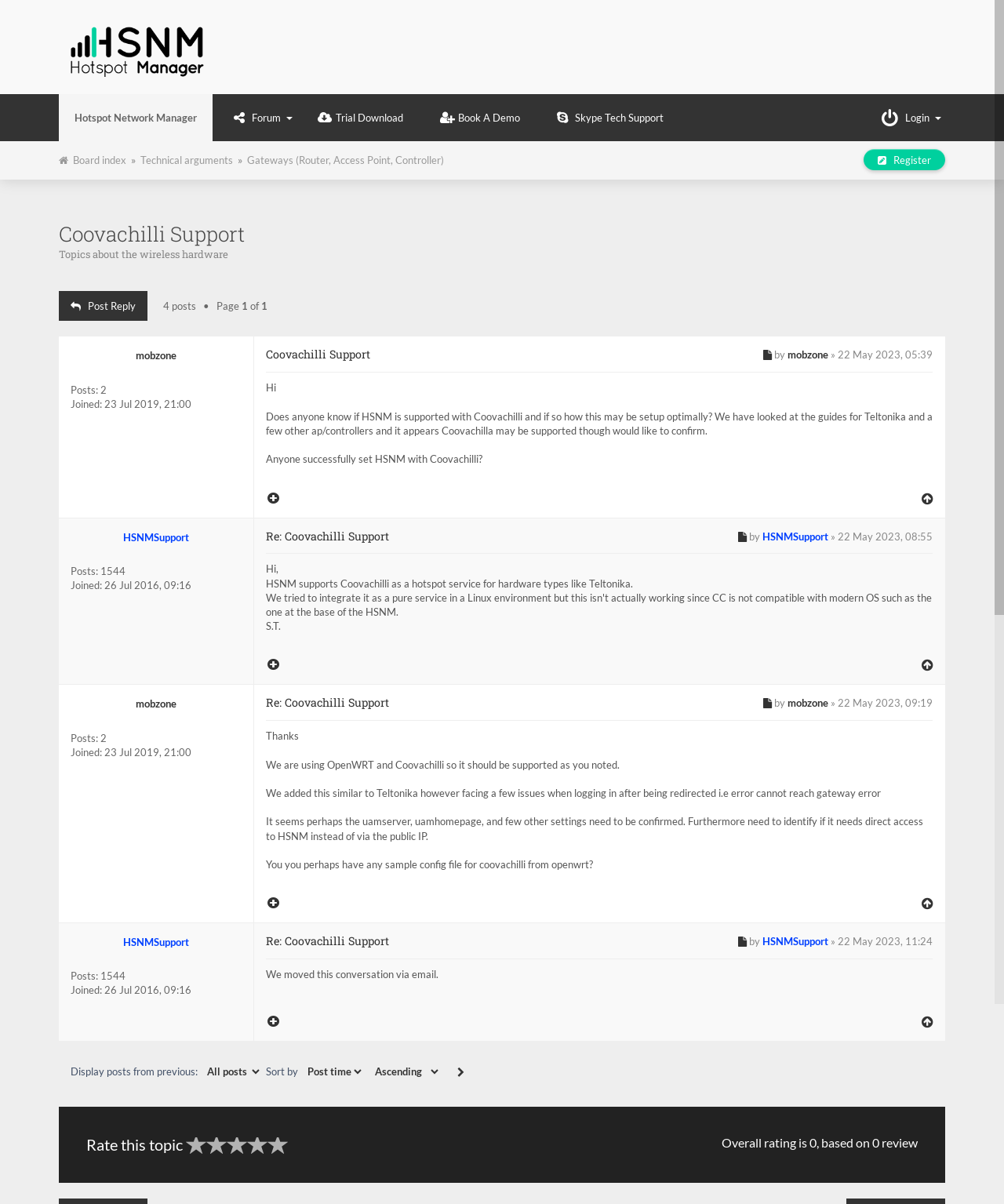Determine the bounding box for the HTML element described here: "parent_node: Share". The coordinates should be given as [left, top, right, bottom] with each number being a float between 0 and 1.

None